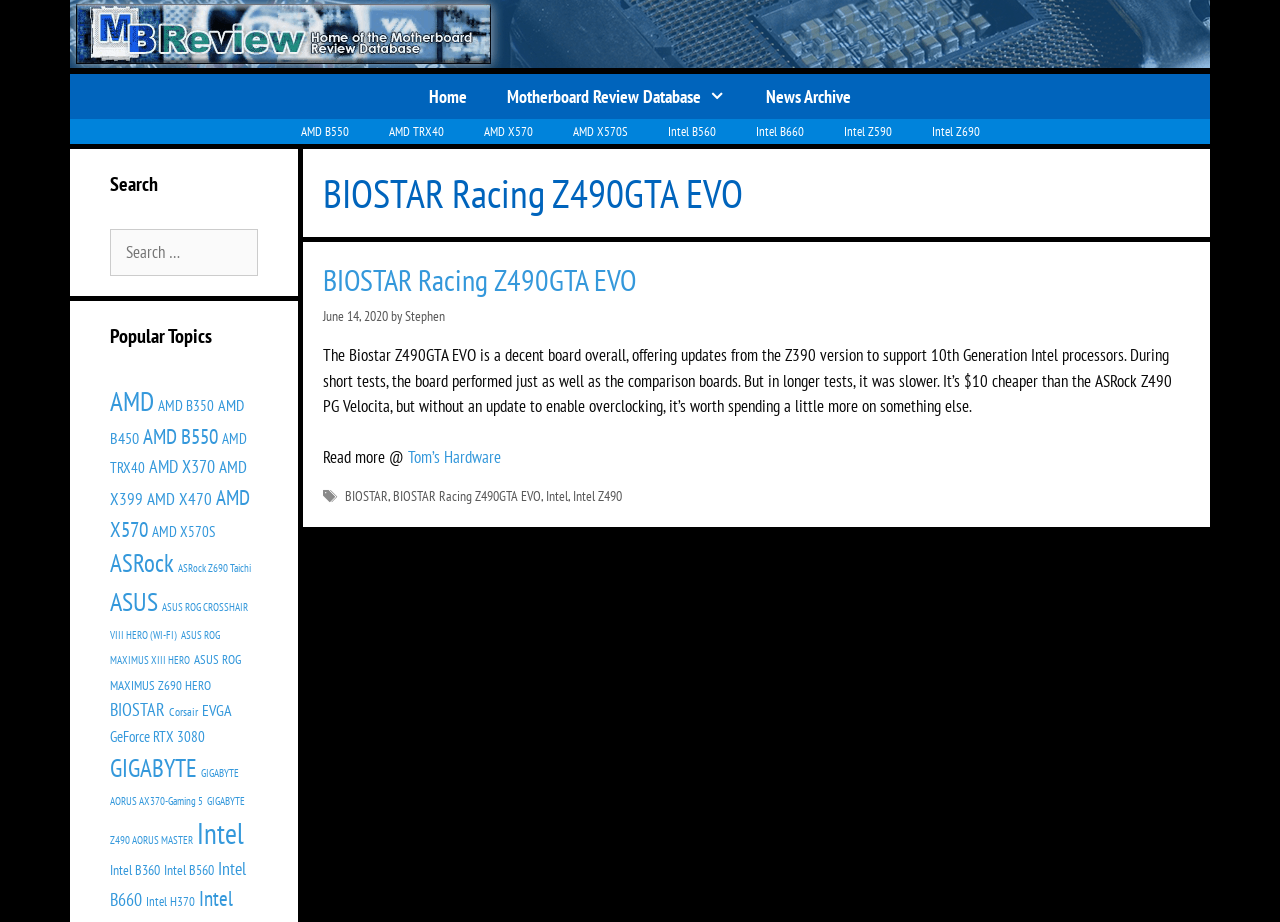Find the bounding box coordinates of the clickable area that will achieve the following instruction: "Explore the 'AMD B550' topic".

[0.219, 0.129, 0.288, 0.156]